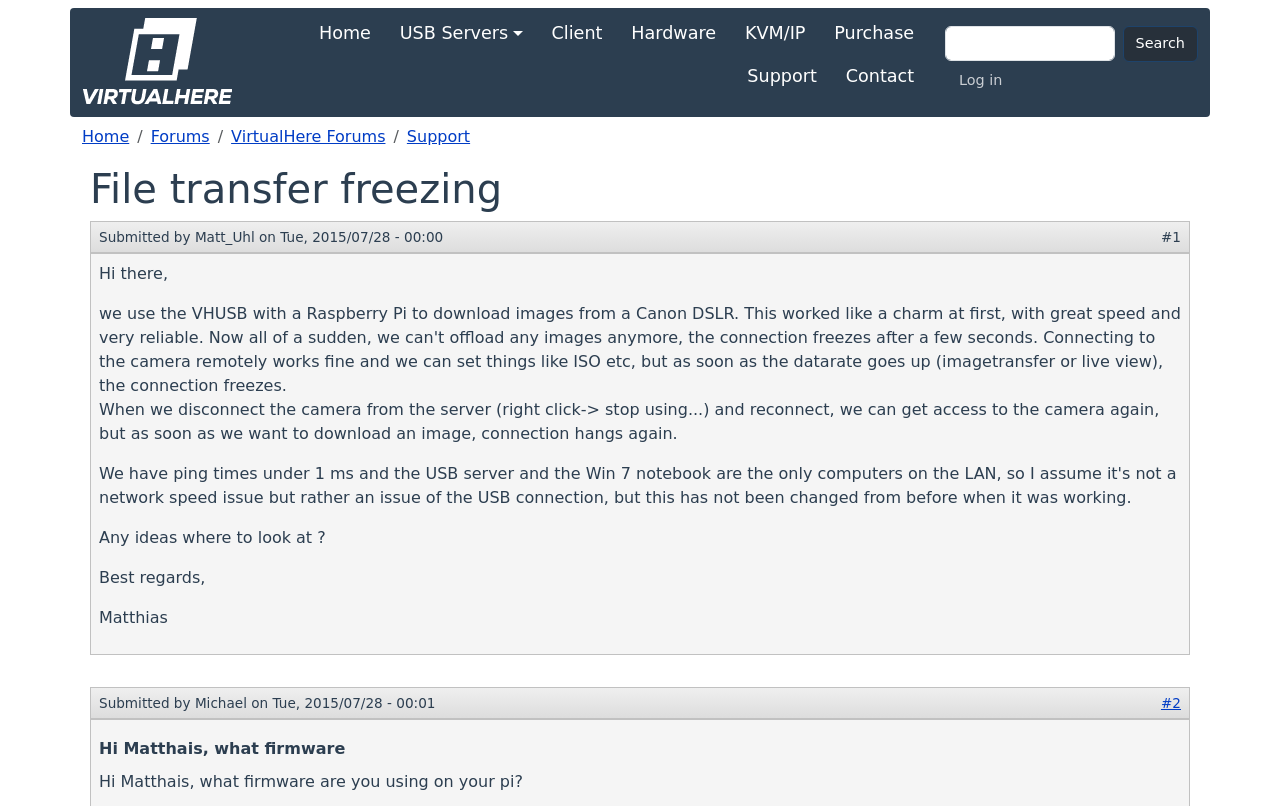What is the purpose of the 'Log in' link?
Respond to the question with a single word or phrase according to the image.

To log in to the website